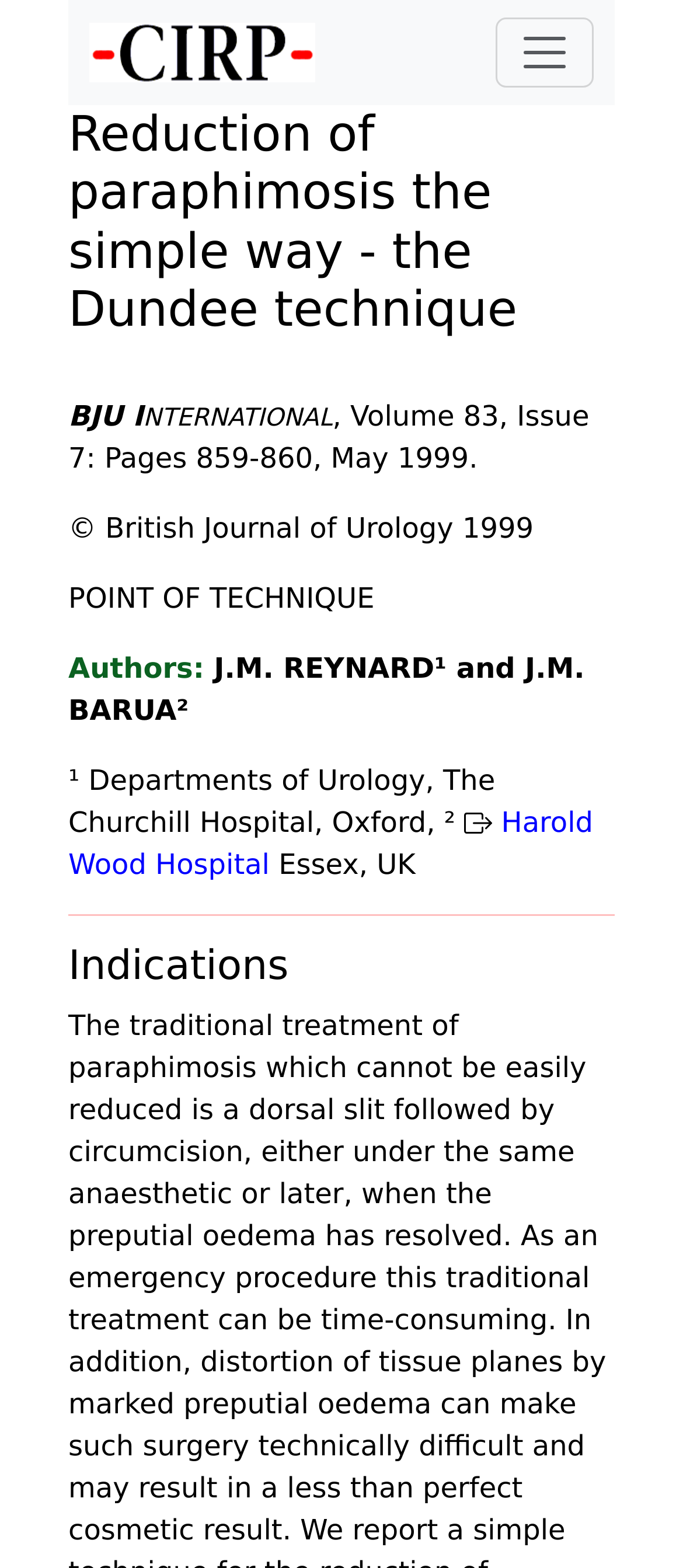Construct a thorough caption encompassing all aspects of the webpage.

The webpage appears to be a medical journal report discussing the use of the puncture technique to reduce paraphimosis and restore the prepuce to its normal position. At the top left corner, there is a link to "CIRP.org" accompanied by an image with the same name. Next to it, on the right, is a button labeled "Toggle navigation" that controls the navigation bar.

The main title of the report, "Reduction of paraphimosis the simple way - the Dundee technique", is prominently displayed in the top center of the page. Below it, there are several lines of text, including the authors' initials "B", "J", "U", "I", and the journal title "INTERNATIONAL" followed by the volume, issue, and page numbers.

Further down, there is a copyright notice from the British Journal of Urology, followed by a section titled "POINT OF TECHNIQUE". The authors' names and affiliations are listed below, along with an external link icon and a link to "Harold Wood Hospital". The location "Essex, UK" is mentioned next to the hospital's name.

A horizontal separator line divides the page, followed by a heading titled "Indications".